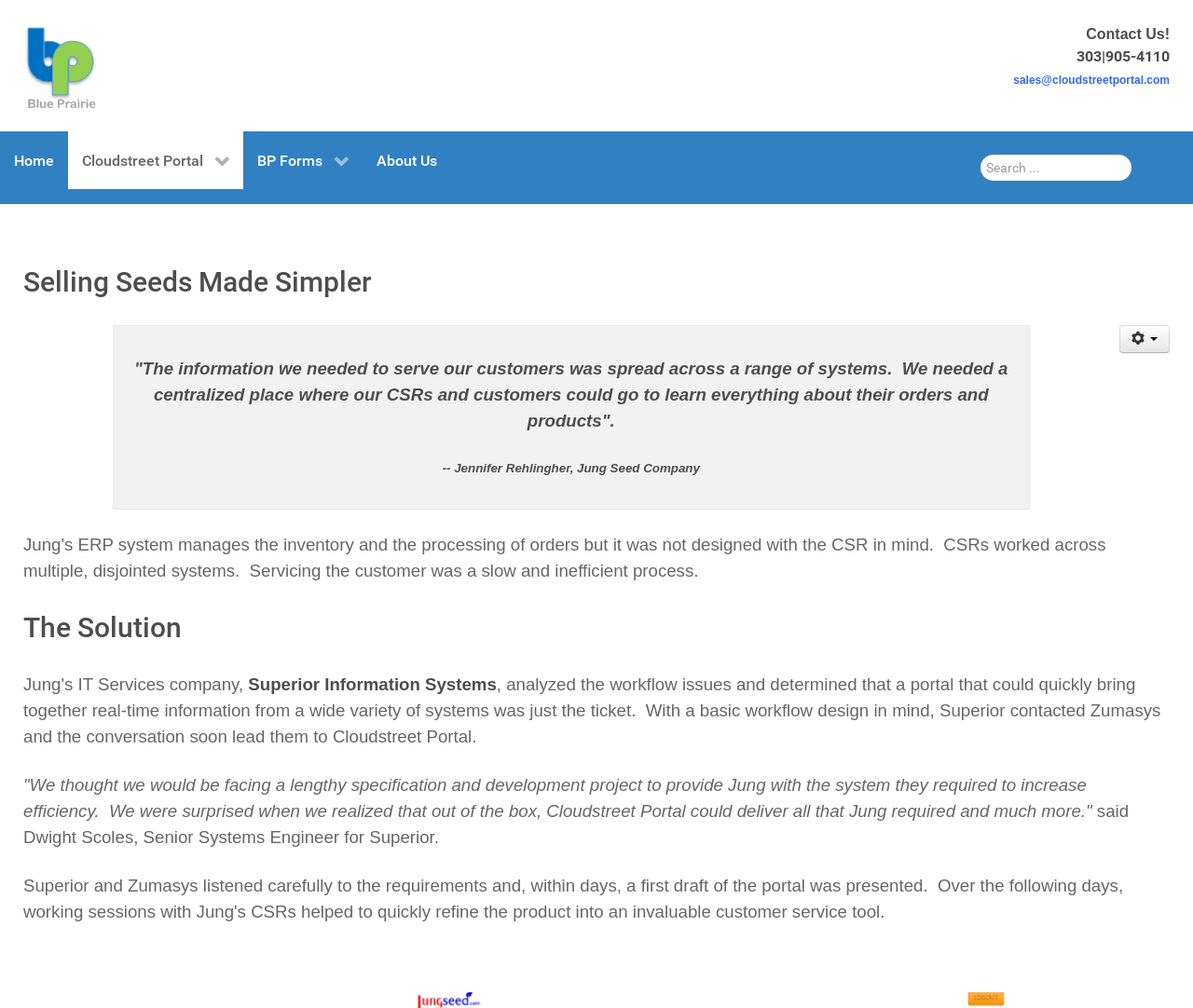Please provide the bounding box coordinates for the element that needs to be clicked to perform the instruction: "Go to Home". The coordinates must consist of four float numbers between 0 and 1, formatted as [left, top, right, bottom].

[0.0, 0.13, 0.057, 0.188]